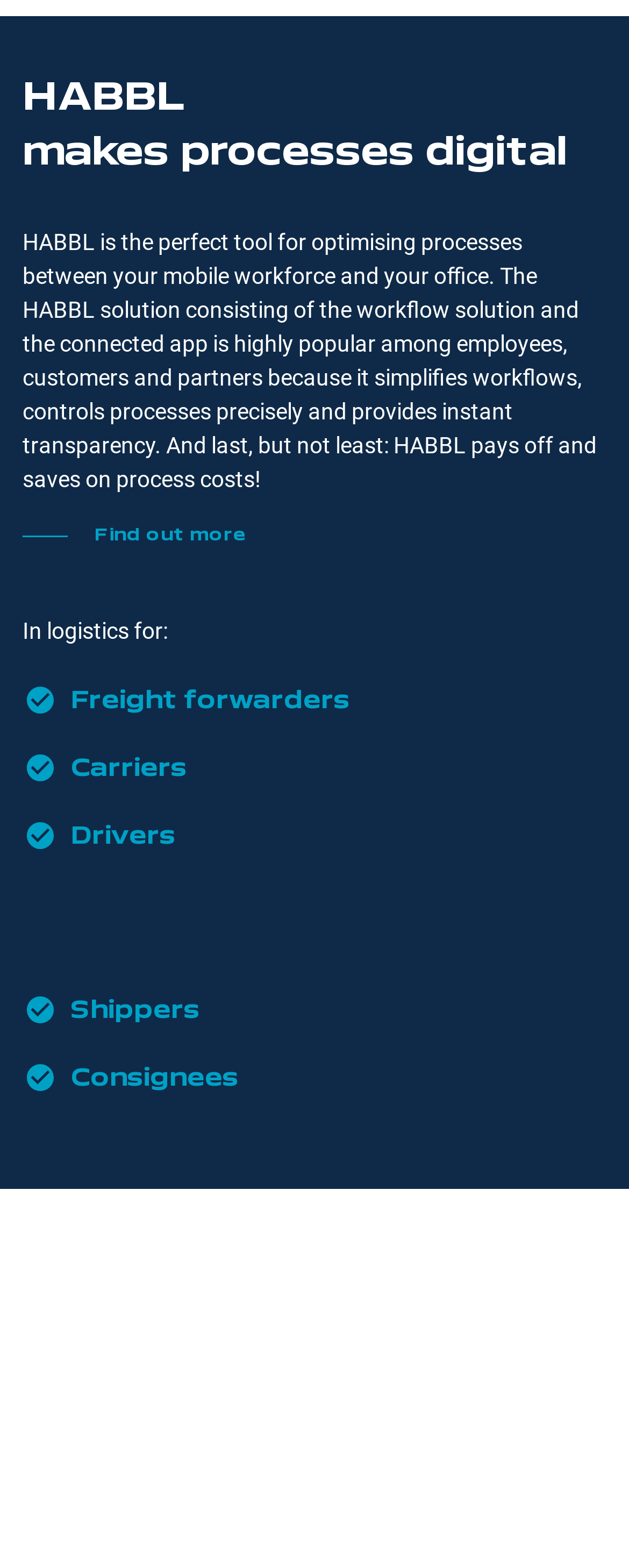How many types of logistics professionals are mentioned on the page?
Please answer the question with as much detail and depth as you can.

The links 'Freight forwarders', 'Carriers', 'Drivers', 'Shippers', and 'Consignees' suggest that there are five types of logistics professionals mentioned on the page.